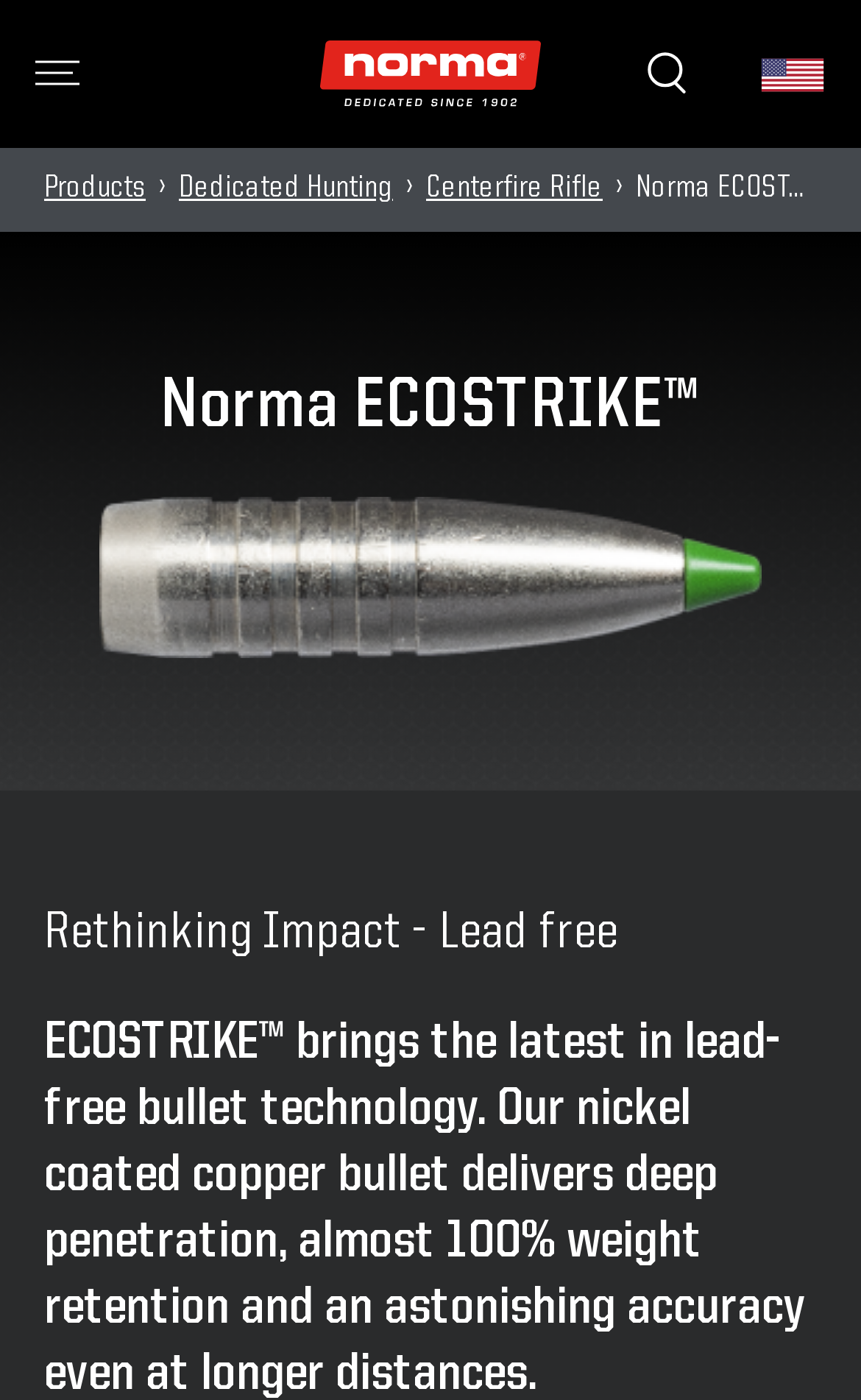Determine the bounding box for the UI element described here: "Centerfire Rifle".

[0.495, 0.123, 0.7, 0.145]